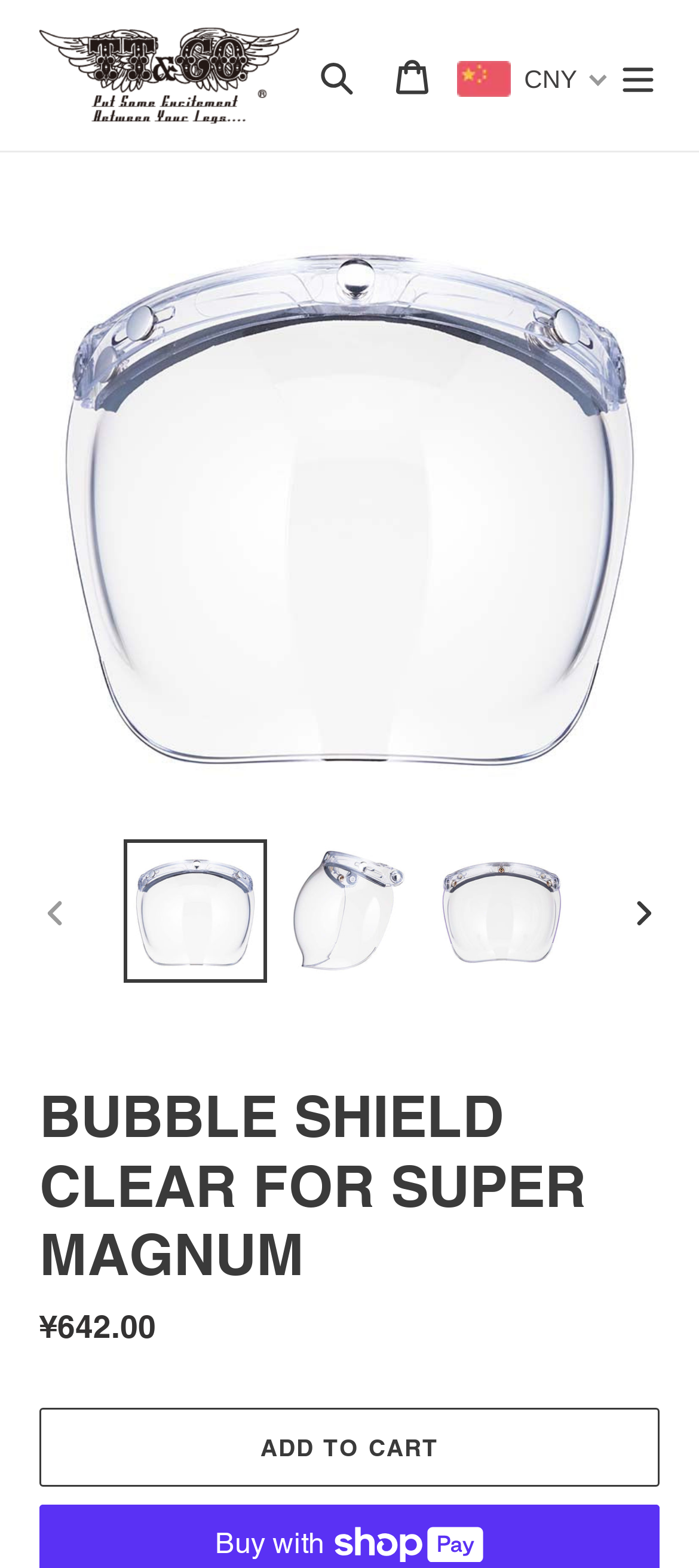Specify the bounding box coordinates of the area that needs to be clicked to achieve the following instruction: "Load image into Gallery viewer".

[0.178, 0.536, 0.383, 0.627]